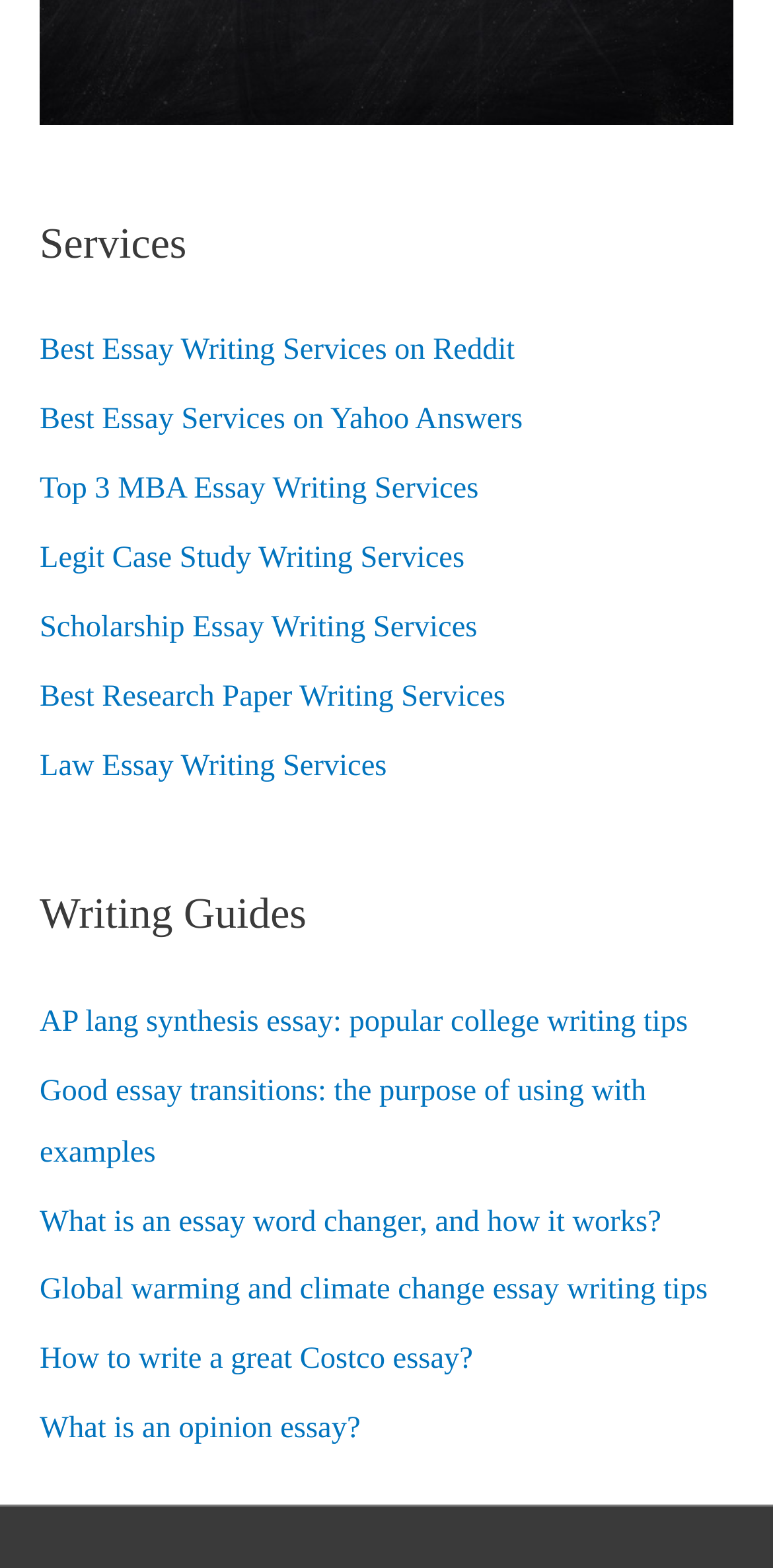Provide a single word or phrase to answer the given question: 
What is the topic of the last link under 'Writing Guides'?

opinion essay